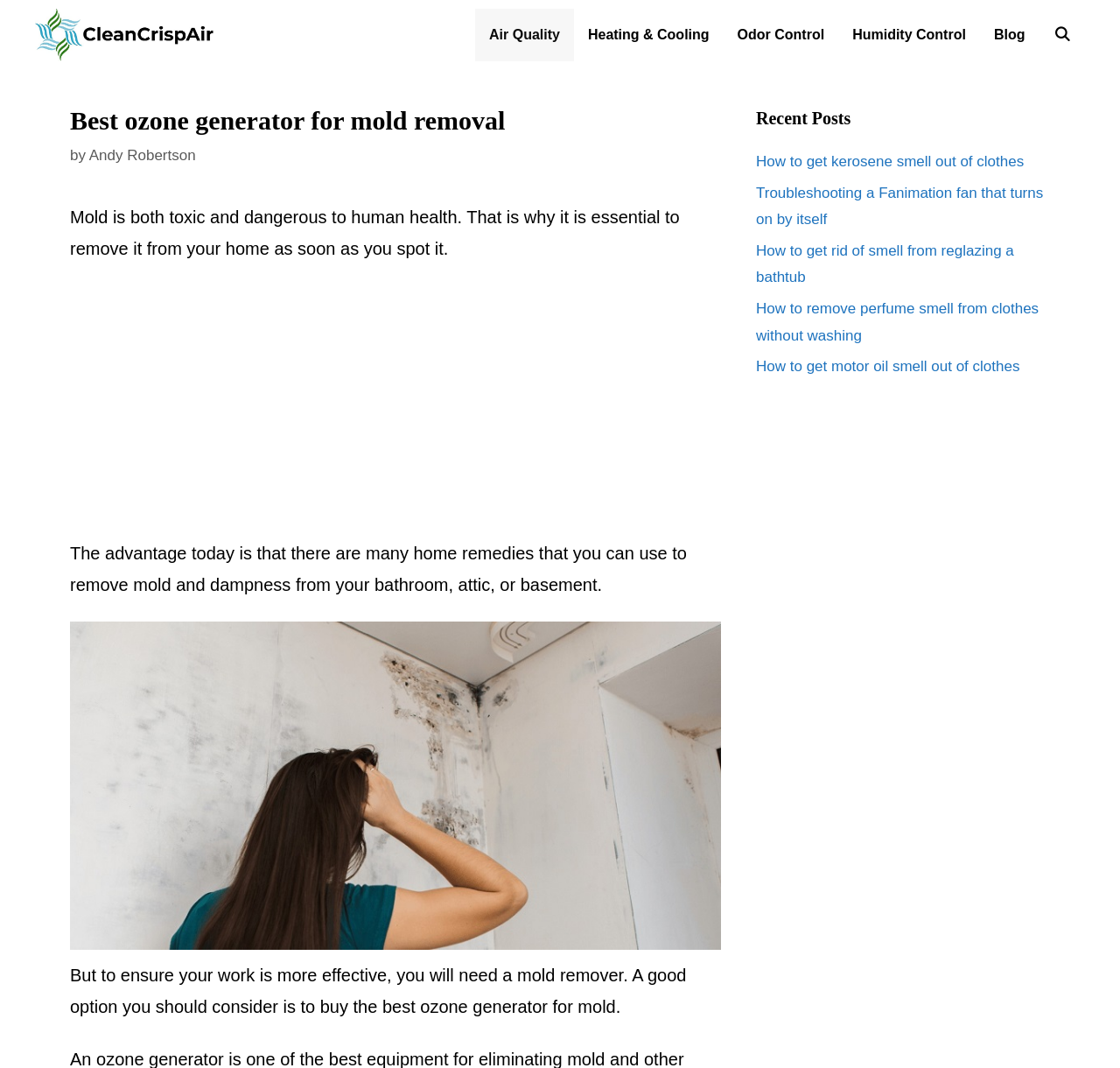Write an extensive caption that covers every aspect of the webpage.

The webpage is about finding the best ozone generator for mold removal for home use. At the top, there is a navigation bar with links to different categories, including "Air Quality", "Heating & Cooling", "Odor Control", "Humidity Control", "Blog", and "Open Search Bar". Below the navigation bar, there is a header section with a title "Best ozone generator for mold removal" and a subtitle "by Andy Robertson".

The main content of the webpage starts with a paragraph of text that warns about the dangers of mold and the importance of removing it from homes. Below this text, there is an advertisement iframe. The next section of text discusses the advantages of using home remedies to remove mold and dampness, followed by an image of mold.

The webpage then recommends using an ozone generator as a effective way to remove mold, and this is likely the main topic of the article. On the right side of the page, there is a complementary section with a heading "Recent Posts" and a list of links to other articles, including "How to get kerosene smell out of clothes", "Troubleshooting a Fanimation fan that turns on by itself", and others.